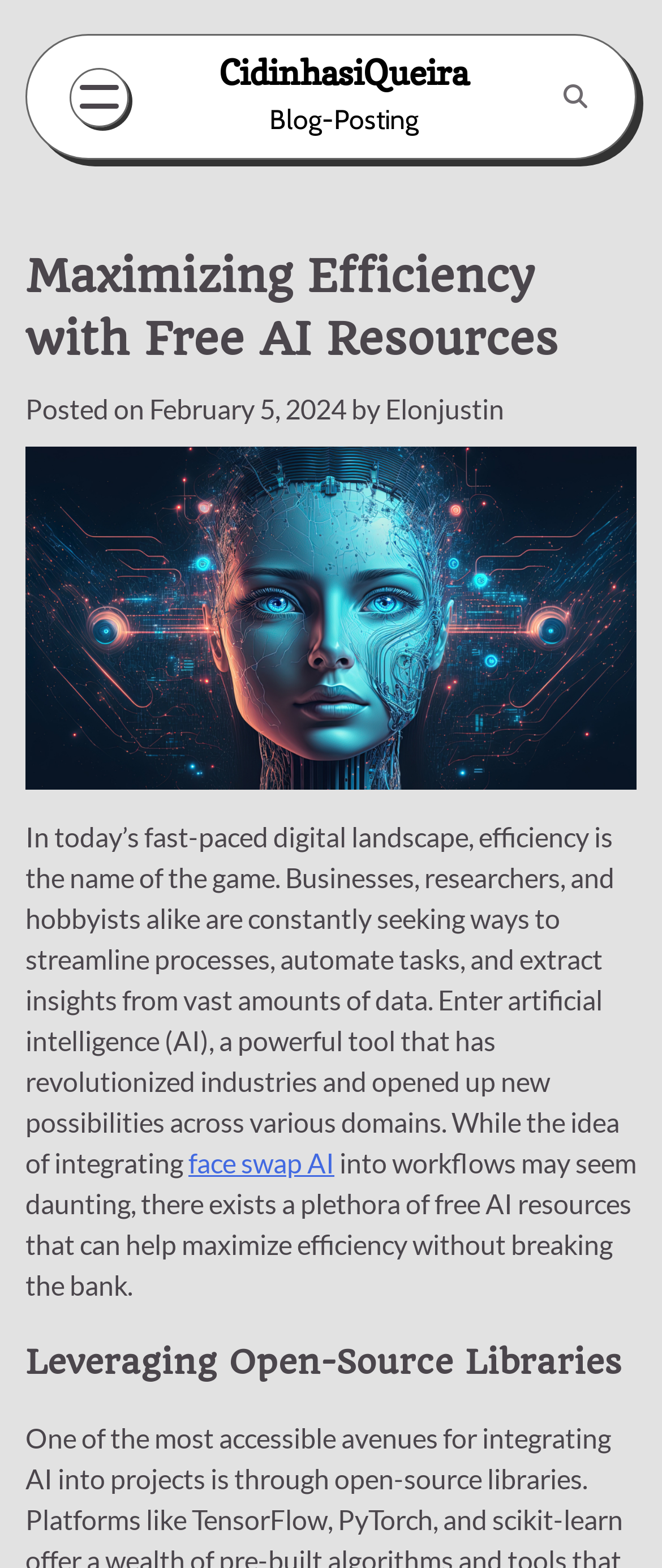Provide a brief response to the question below using a single word or phrase: 
What is the subheading after the introduction?

Leveraging Open-Source Libraries